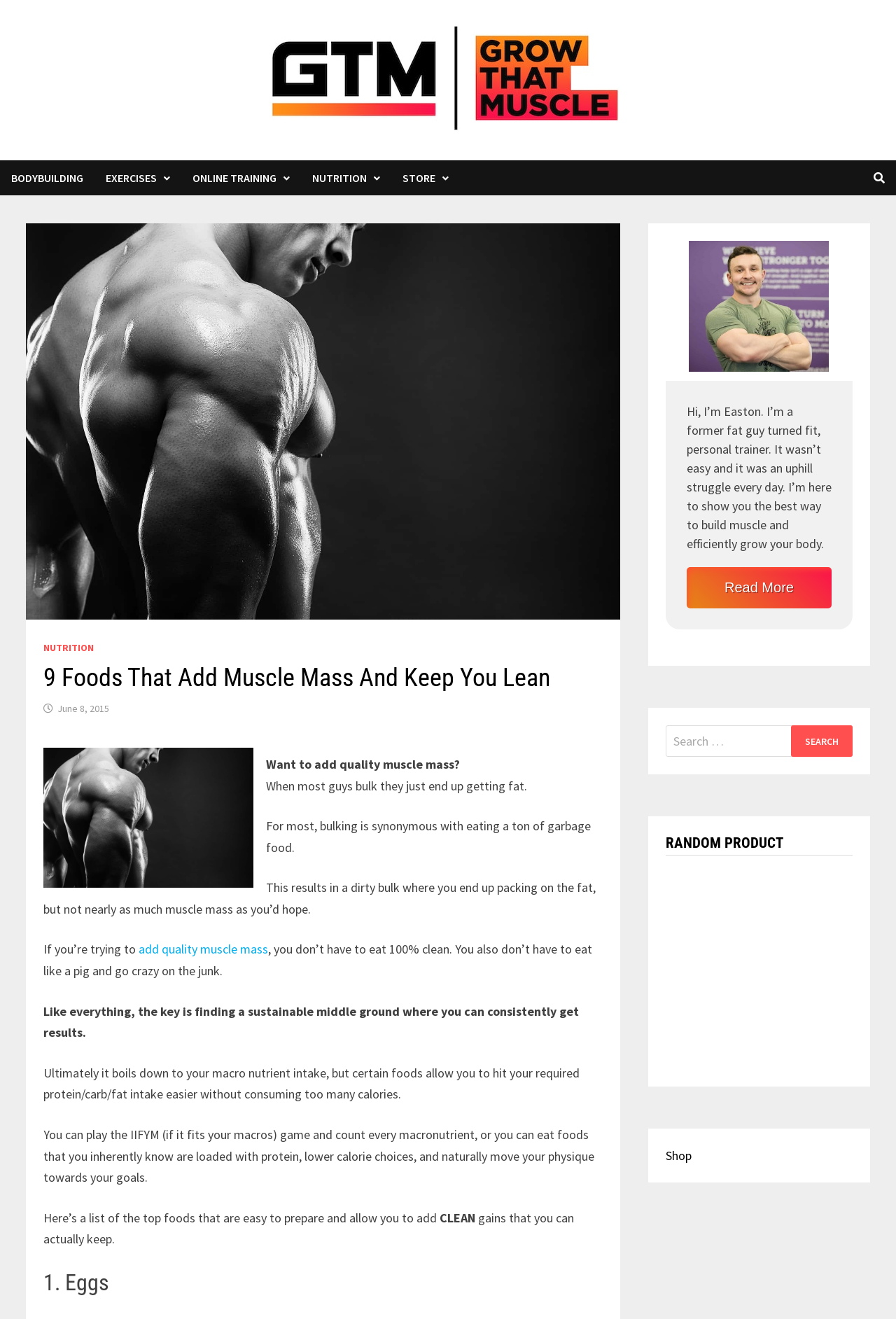Provide a brief response to the question below using a single word or phrase: 
What type of foods are recommended for clean bulking?

Protein-rich foods